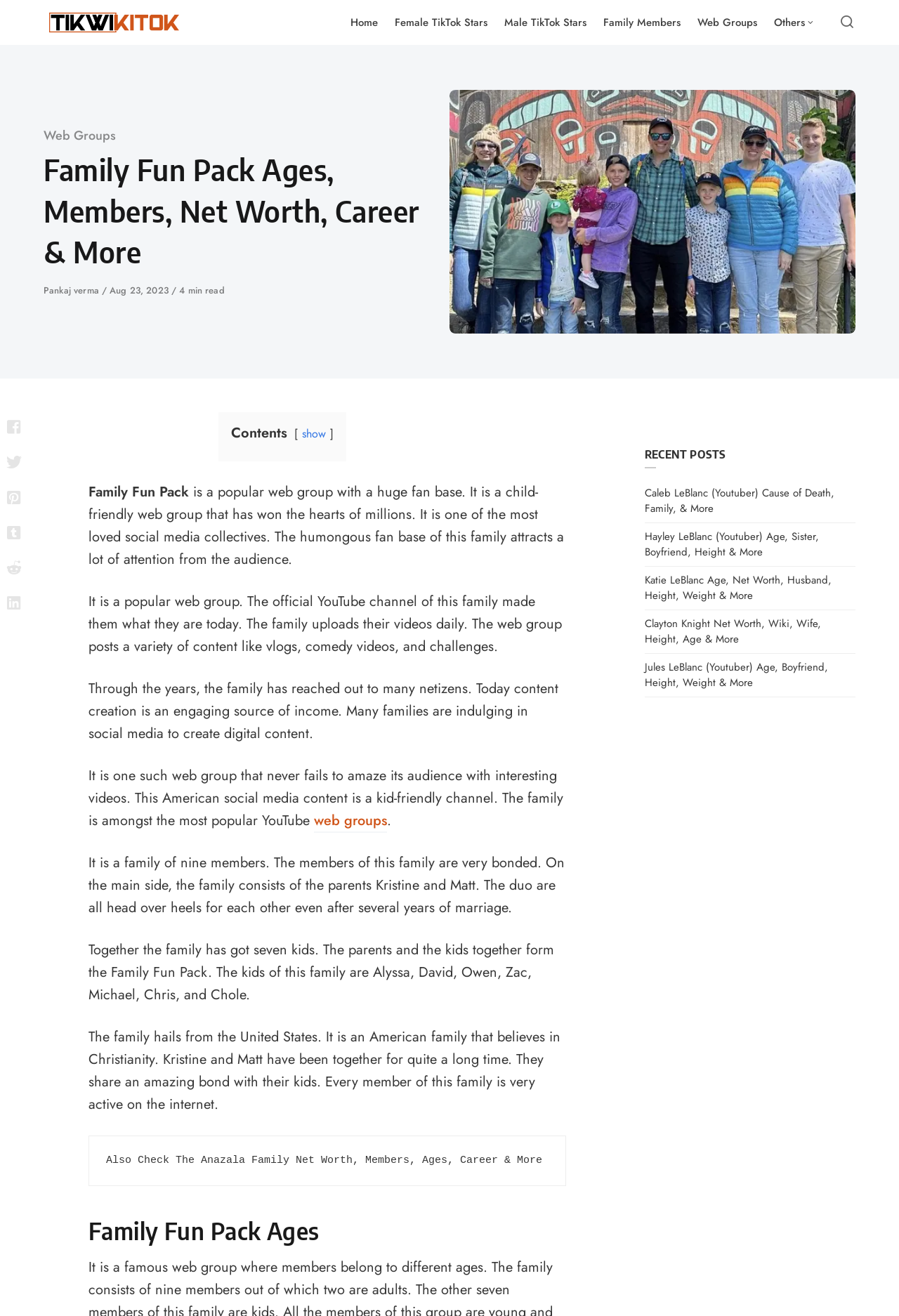How many members are there in the Family Fun Pack?
Identify the answer in the screenshot and reply with a single word or phrase.

9